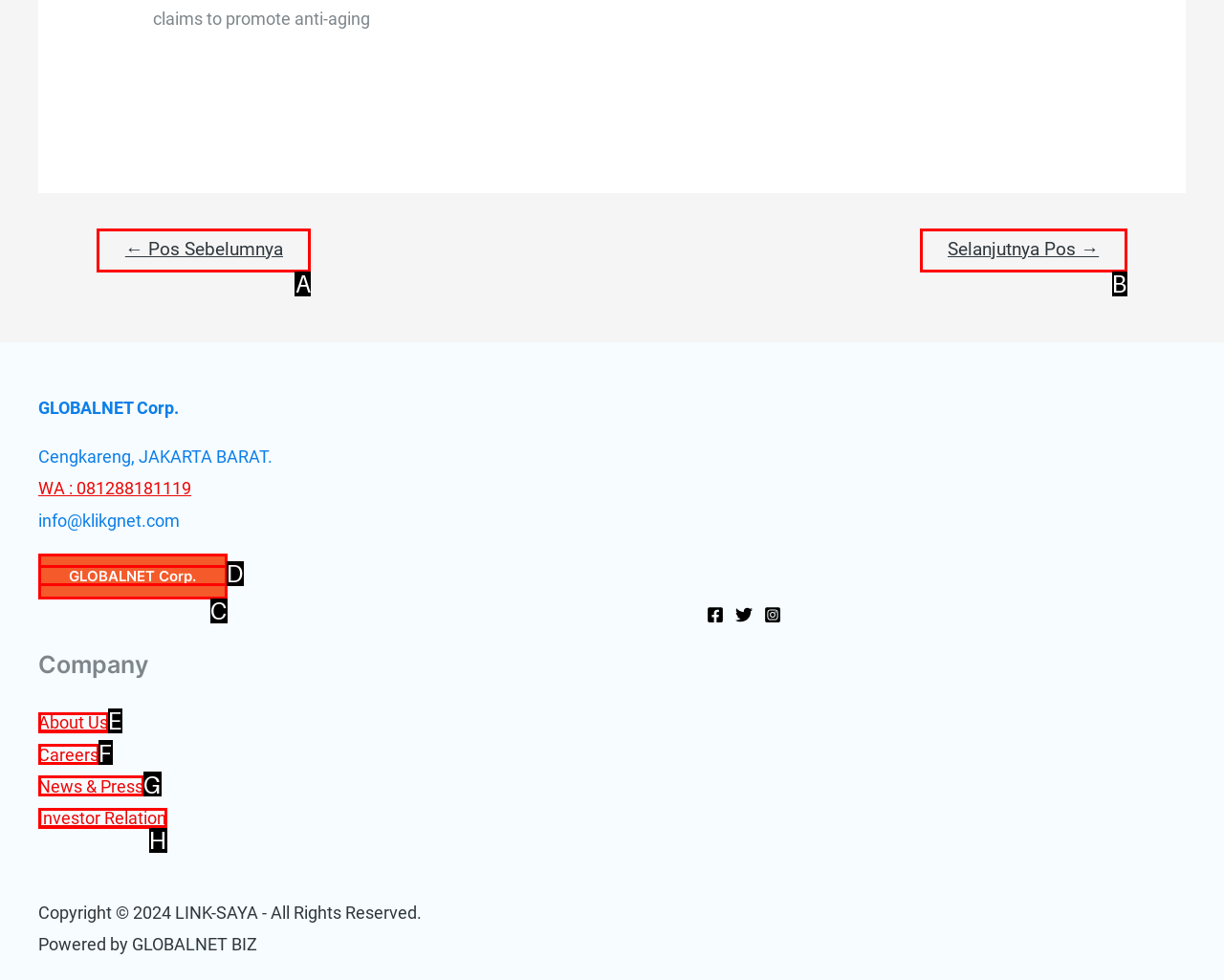Find the HTML element that suits the description: Careers
Indicate your answer with the letter of the matching option from the choices provided.

F